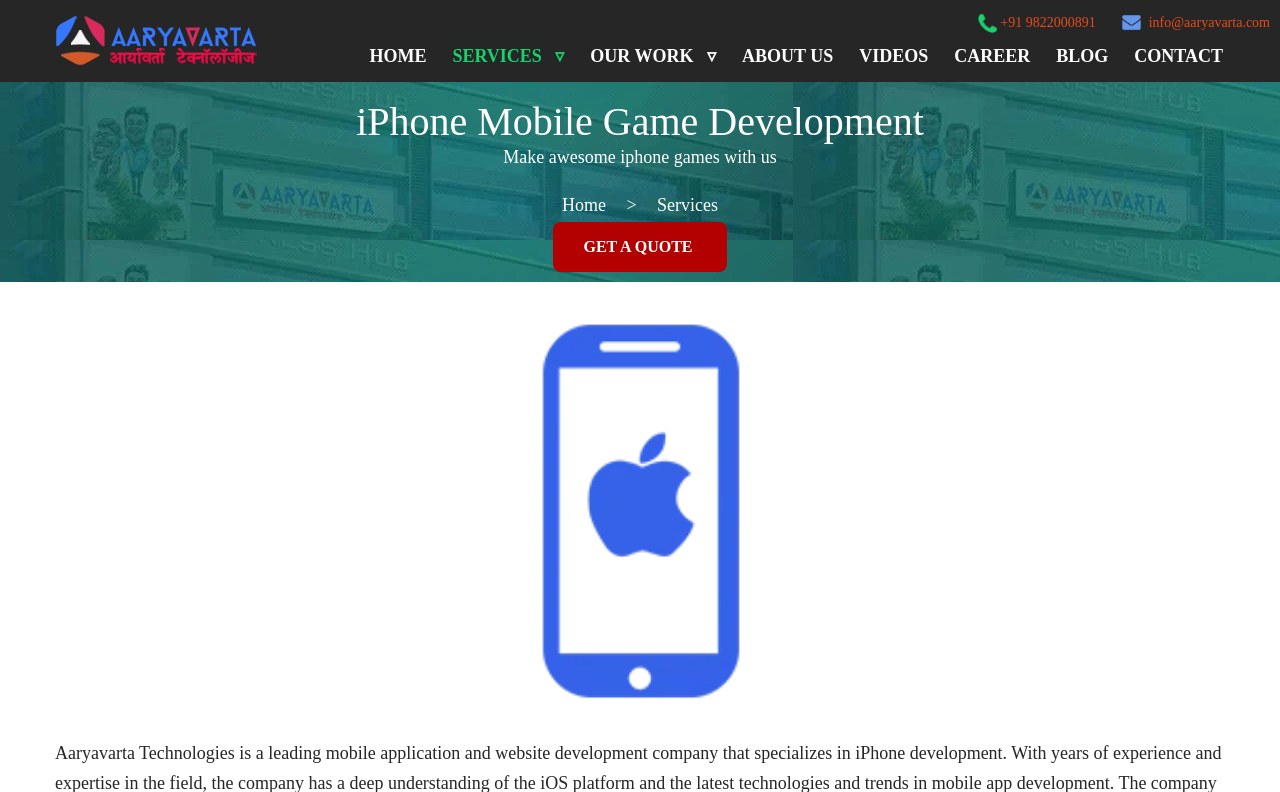Please determine the bounding box of the UI element that matches this description: Home. The coordinates should be given as (top-left x, top-left y, bottom-right x, bottom-right y), with all values between 0 and 1.

[0.439, 0.246, 0.473, 0.271]